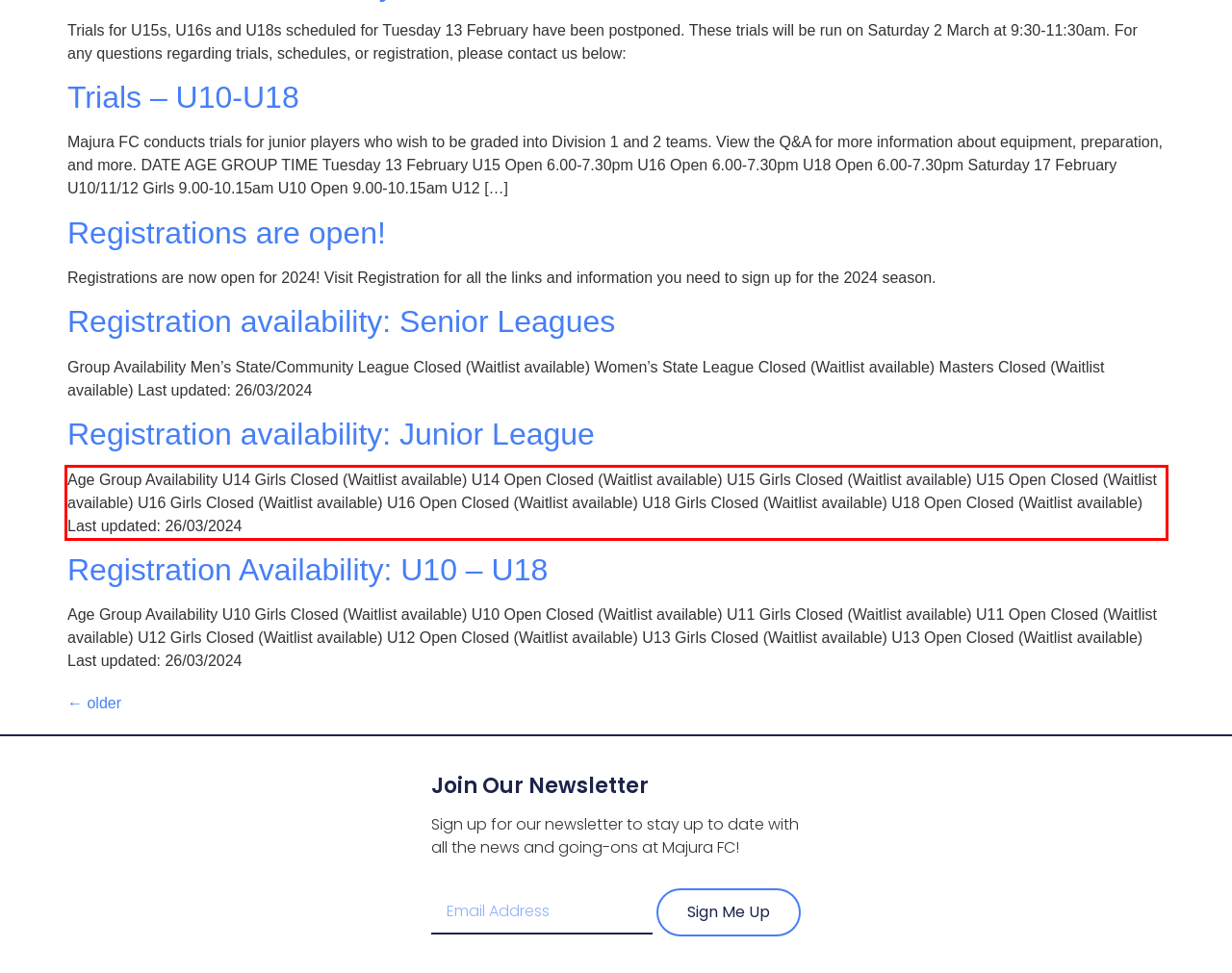Identify the red bounding box in the webpage screenshot and perform OCR to generate the text content enclosed.

Age Group Availability U14 Girls Closed (Waitlist available) U14 Open Closed (Waitlist available) U15 Girls Closed (Waitlist available) U15 Open Closed (Waitlist available) U16 Girls Closed (Waitlist available) U16 Open Closed (Waitlist available) U18 Girls Closed (Waitlist available) U18 Open Closed (Waitlist available) Last updated: 26/03/2024